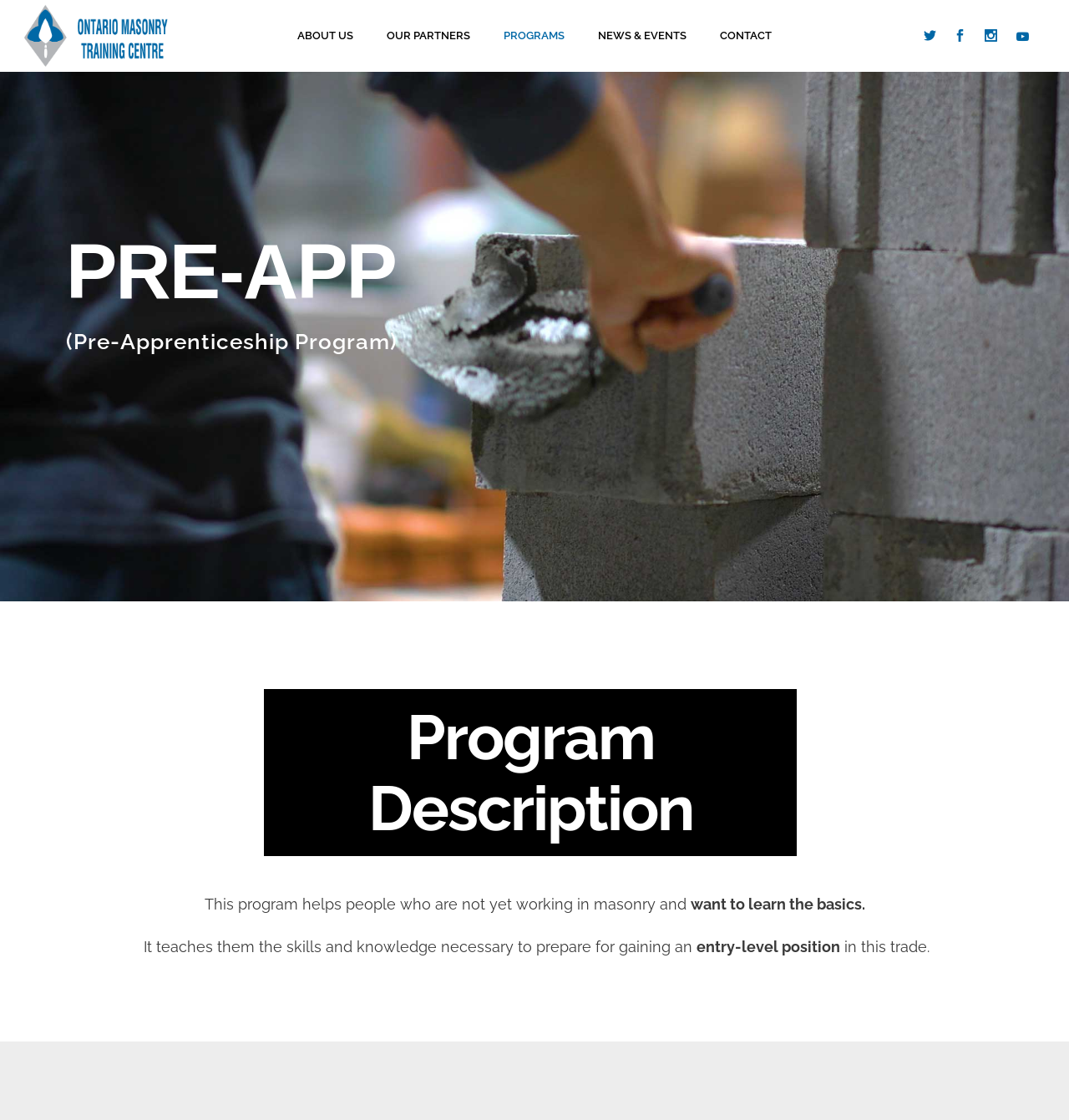What is the logo of the website?
Answer the question based on the image using a single word or a brief phrase.

Ontario Masonry Training Centre